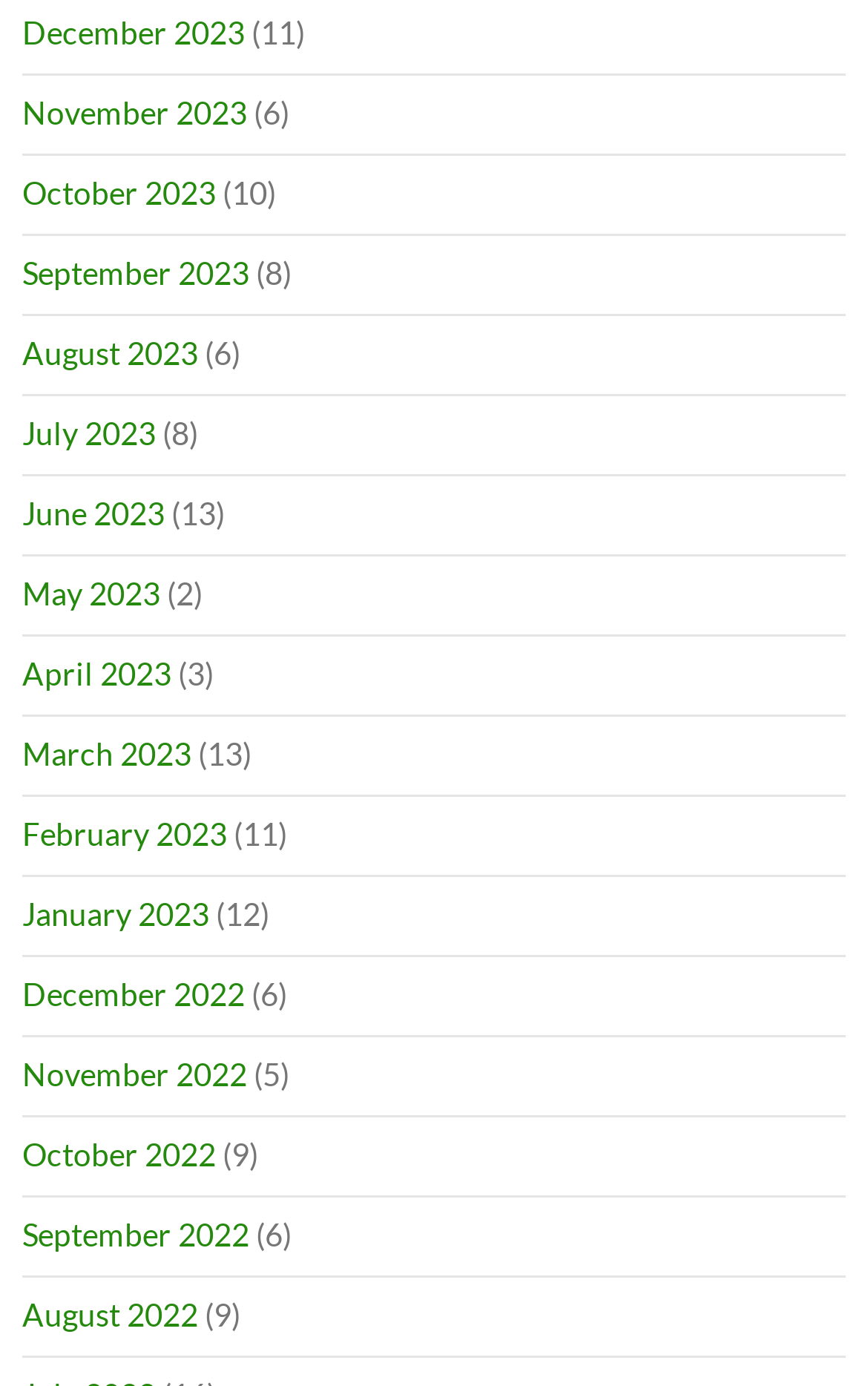What is the earliest month listed?
Utilize the image to construct a detailed and well-explained answer.

I looked at the list of month links and found that August 2022 is the earliest month listed, which is at the bottom of the list.